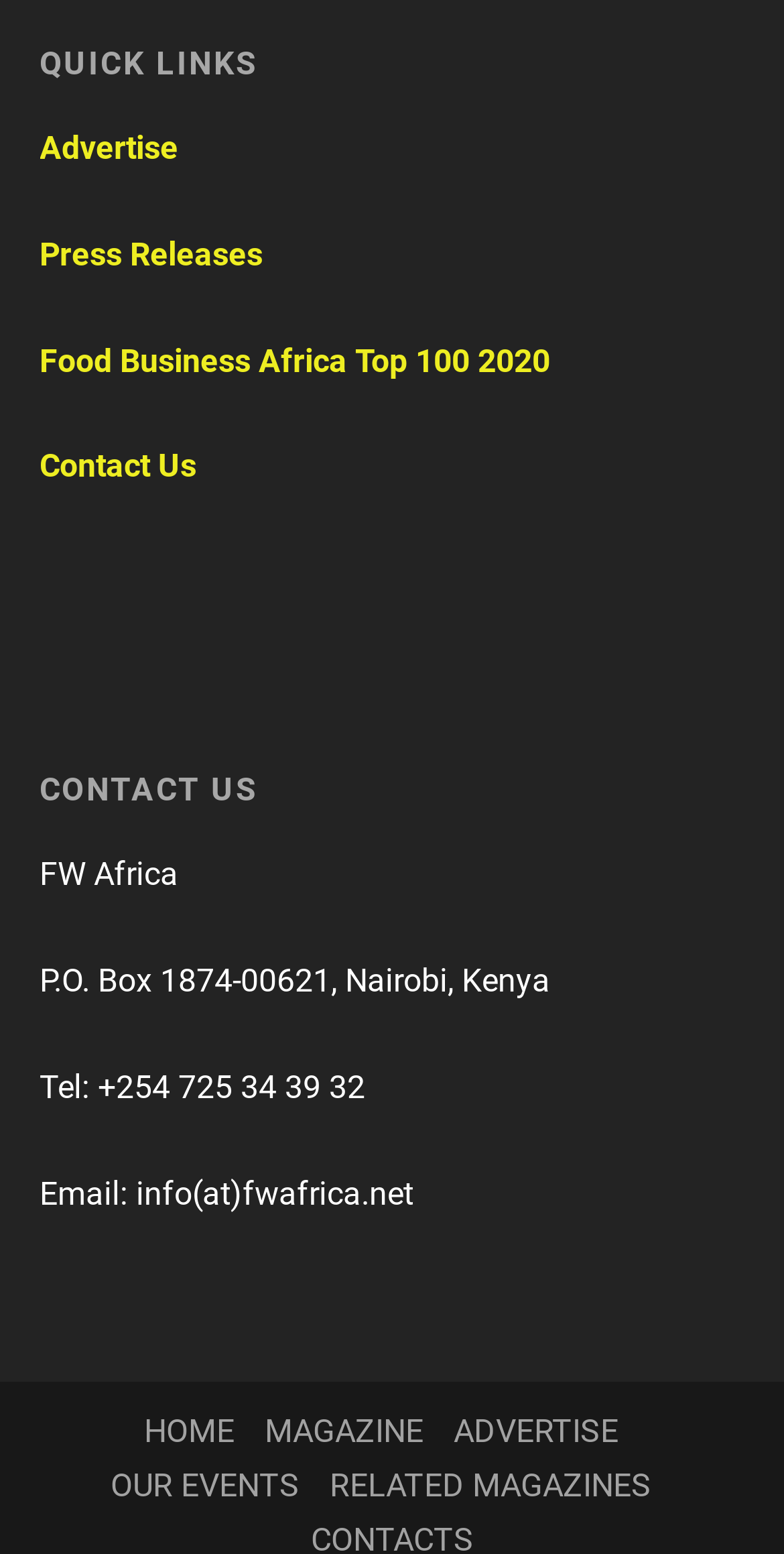Please find the bounding box coordinates of the element that needs to be clicked to perform the following instruction: "View Food Business Africa Top 100 2020". The bounding box coordinates should be four float numbers between 0 and 1, represented as [left, top, right, bottom].

[0.05, 0.219, 0.701, 0.244]